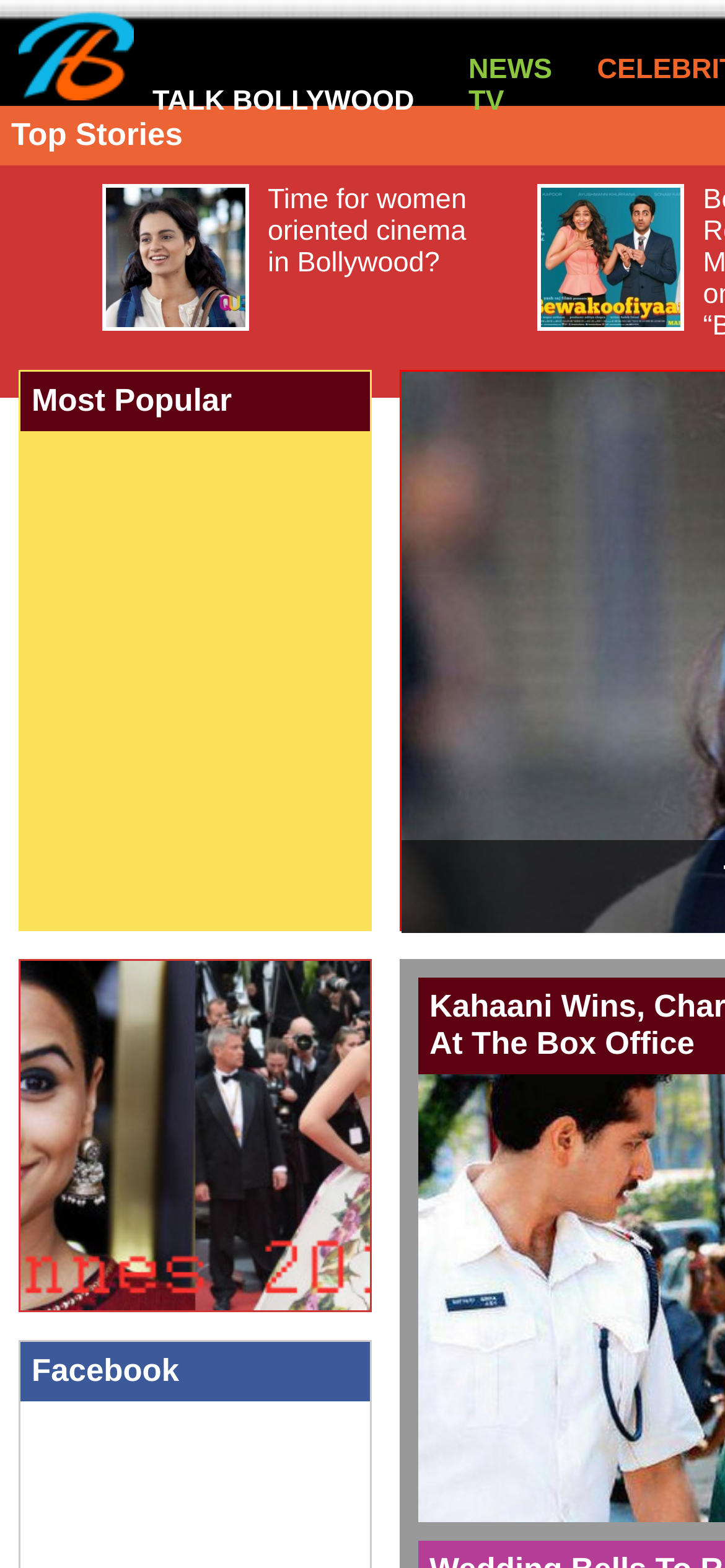Explain the features and main sections of the webpage comprehensively.

The webpage is a Bollywood news and gossip website. At the top left, there is a link to go back to the Talk Bollywood homepage. Next to it, there is a prominent link with the website's name, "TALK BOLLYWOOD". On the top right, there are two links, "NEWS" and "TV", which are likely navigation links to different sections of the website.

Below the top navigation links, there is a featured article with the title "Time for women oriented cinema in Bollywood?", which takes up a significant portion of the page. 

On the left side of the page, there is a section labeled "Most Popular", which lists popular articles or news items. The first item in this section is "Bollywood At Cannes 2013". Below this section, there is a Facebook link, likely a link to the website's Facebook page.

Overall, the webpage appears to be a news and gossip website focused on Bollywood, with a mix of featured articles, navigation links, and social media links.